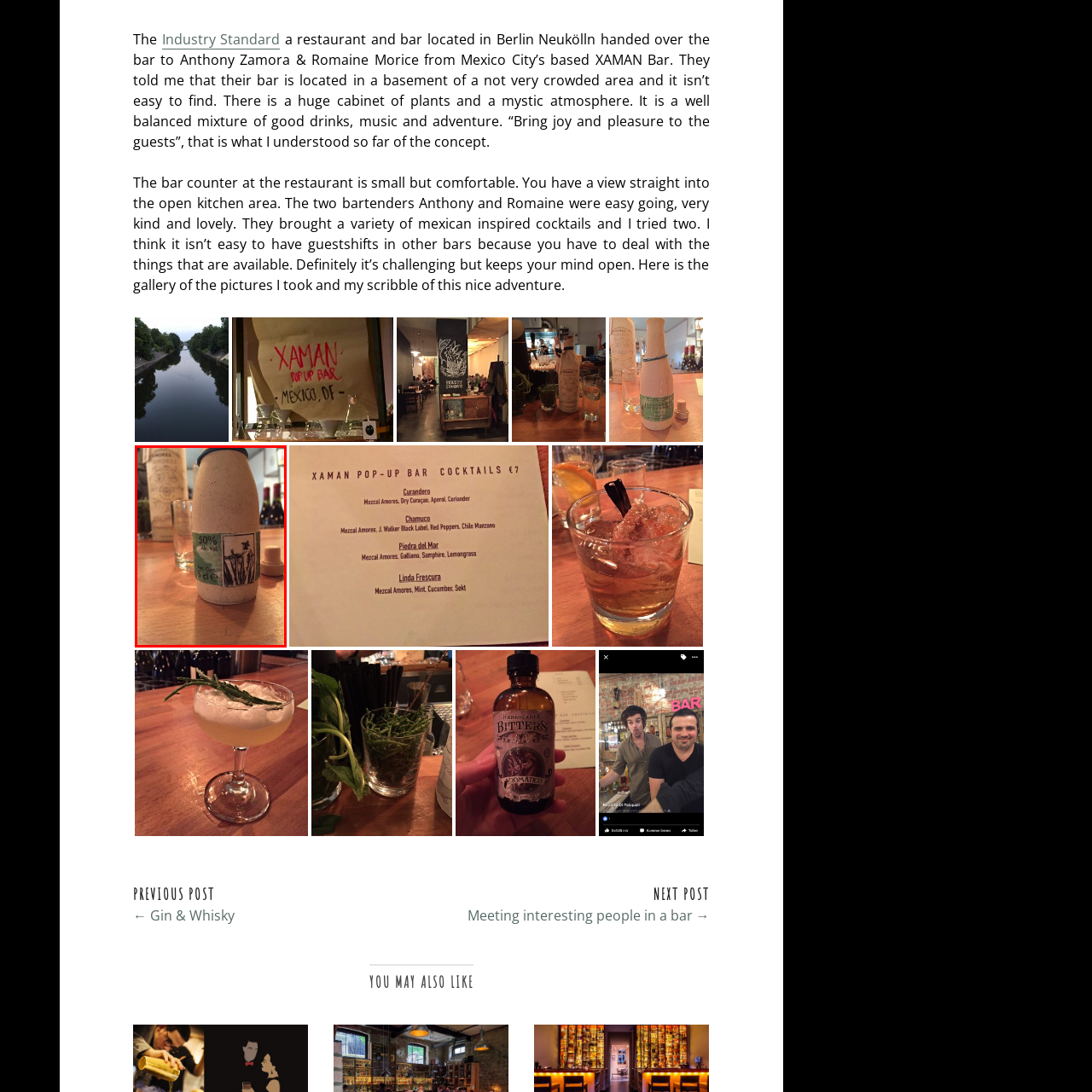Direct your attention to the segment of the image enclosed by the red boundary and answer the ensuing question in detail: What is hinted at by the illustration on the label?

The decorative label on the bottle features an illustration of plants, which suggests that the contents of the bottle are related to botanicals, possibly a spirit or ingredient infused with botanicals.